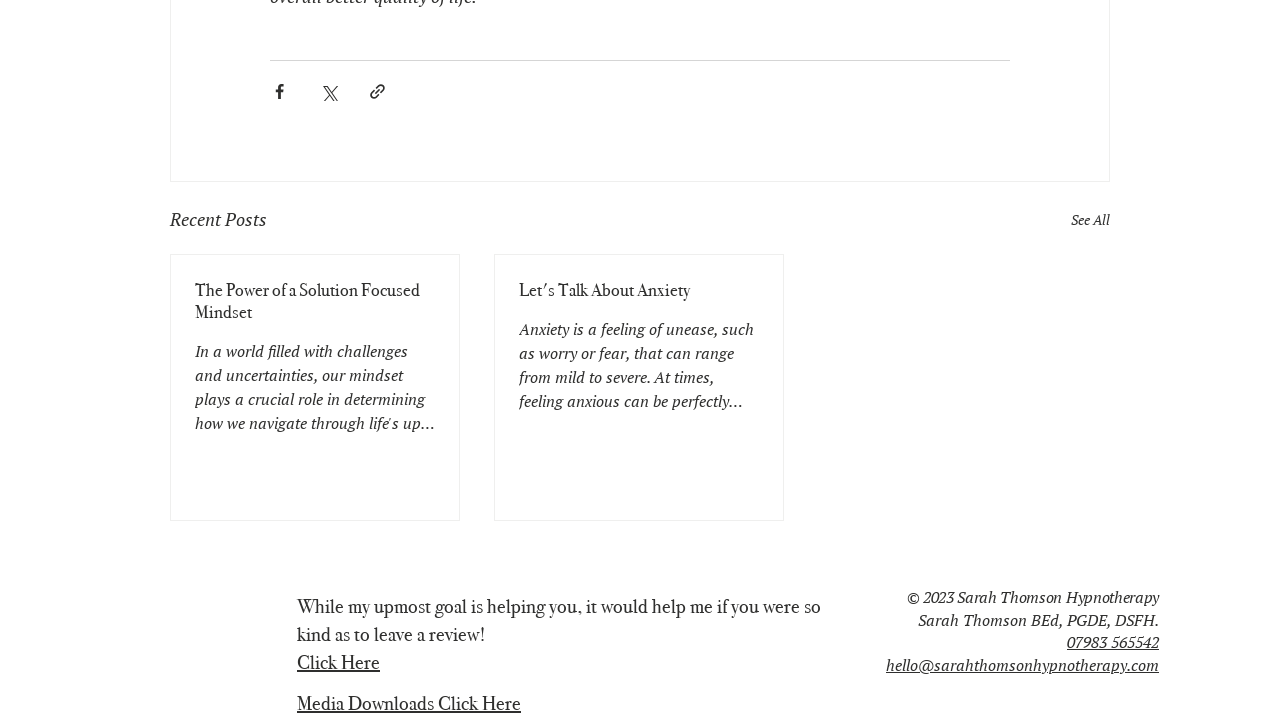What is the title of the section below the sharing buttons?
Give a one-word or short phrase answer based on the image.

Recent Posts